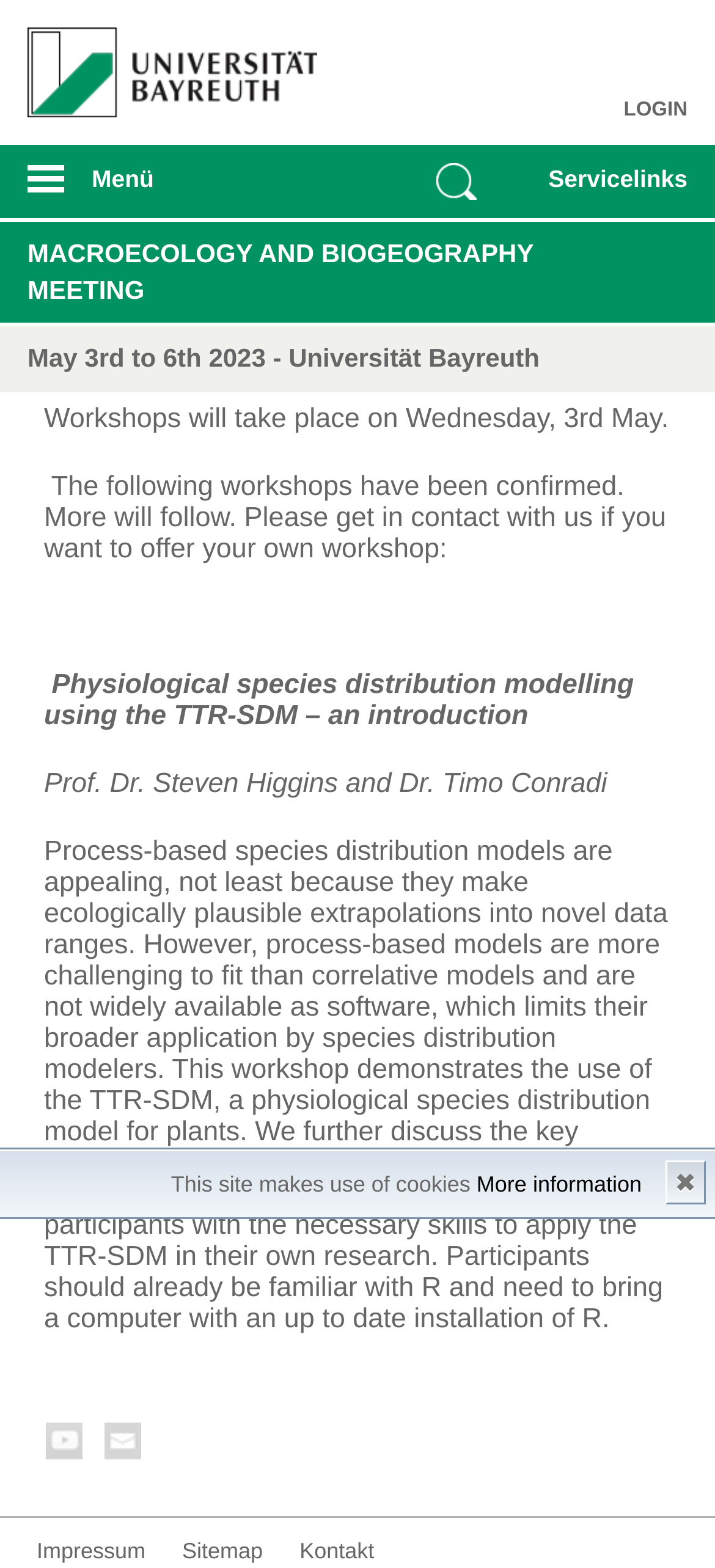Determine the bounding box coordinates of the clickable region to follow the instruction: "Search for something".

[0.611, 0.104, 0.667, 0.127]